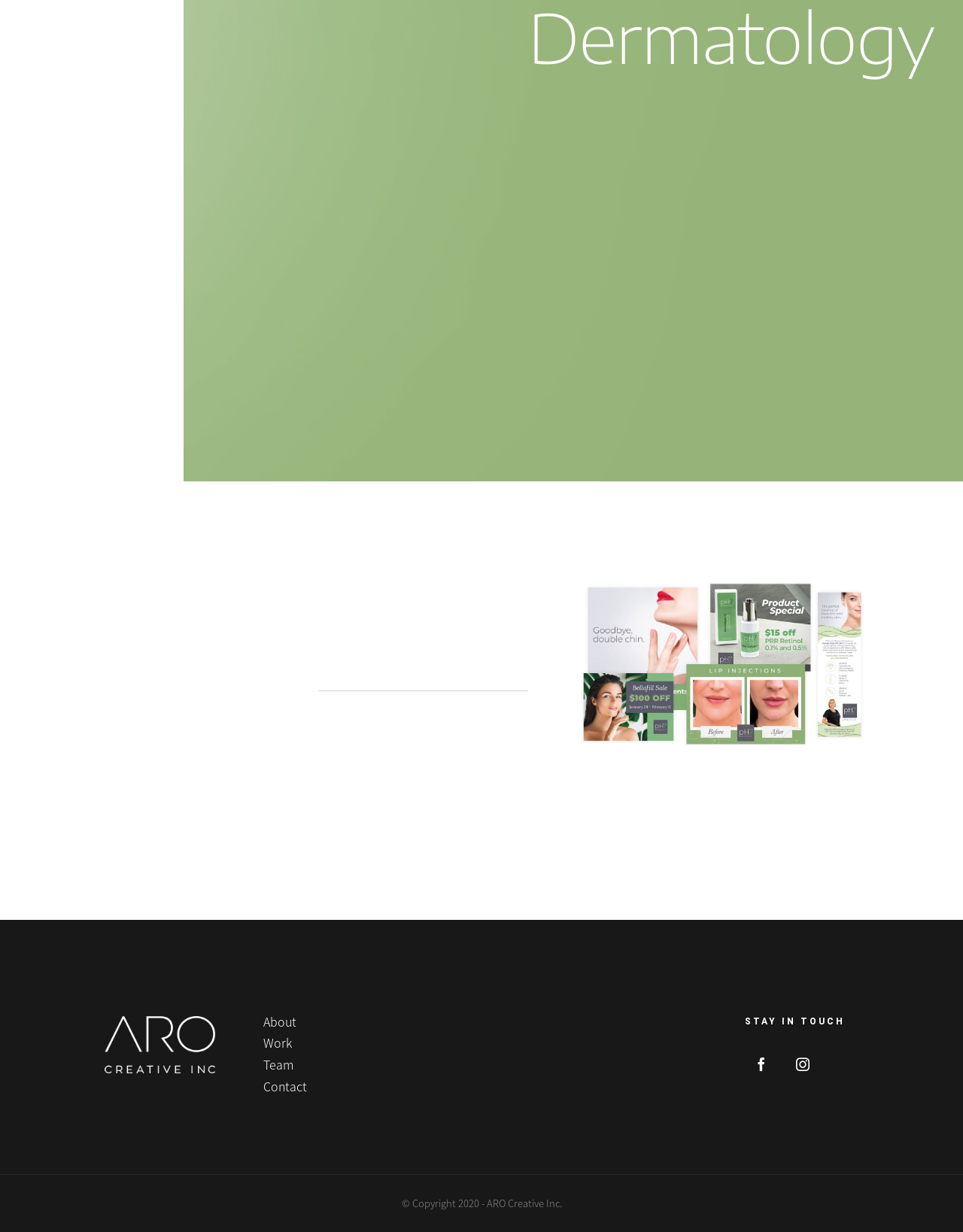Identify the bounding box of the UI element that matches this description: "Contact".

[0.273, 0.873, 0.393, 0.891]